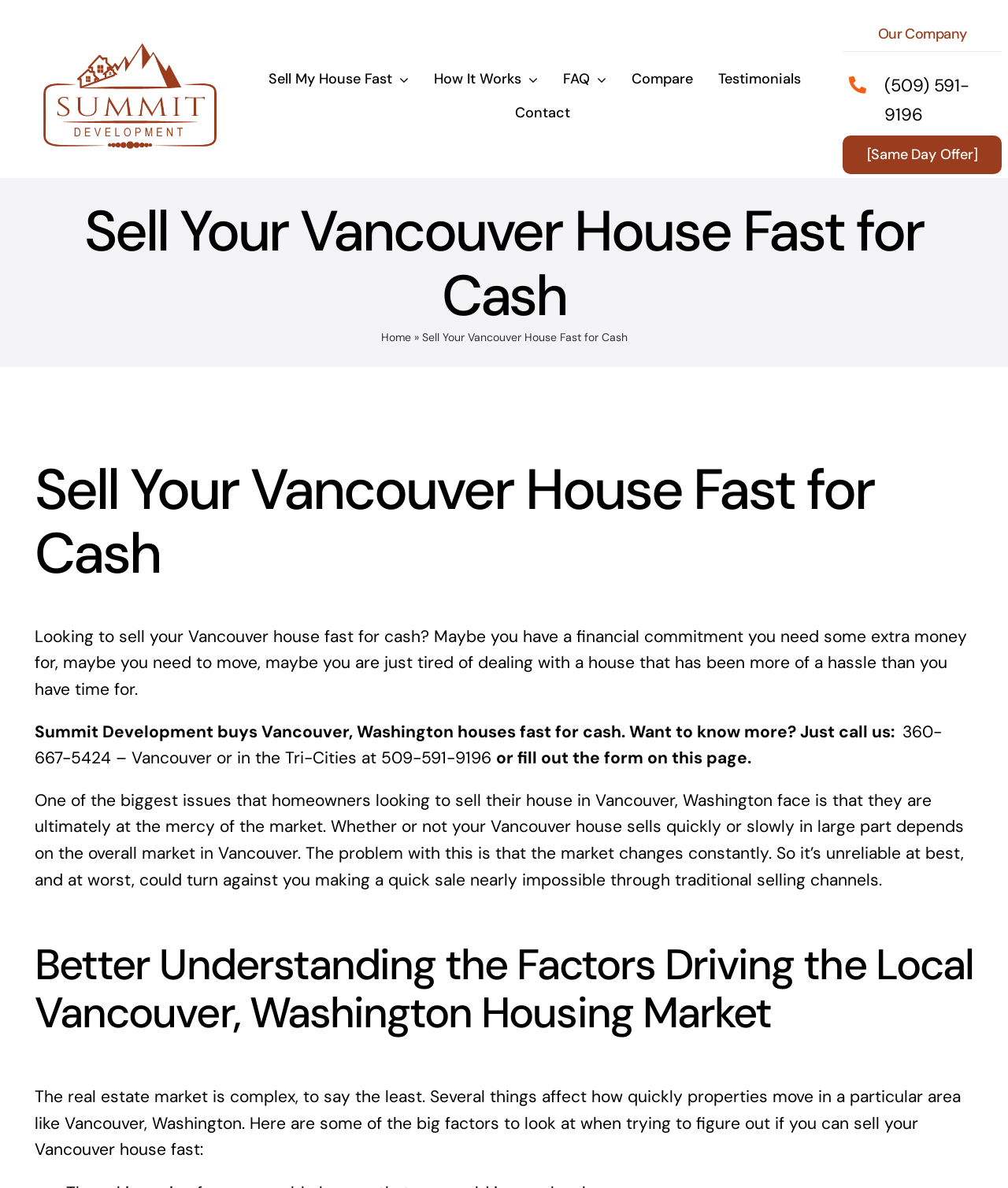Please identify the bounding box coordinates of the element's region that should be clicked to execute the following instruction: "Go to top of the page". The bounding box coordinates must be four float numbers between 0 and 1, i.e., [left, top, right, bottom].

[0.059, 0.826, 0.096, 0.849]